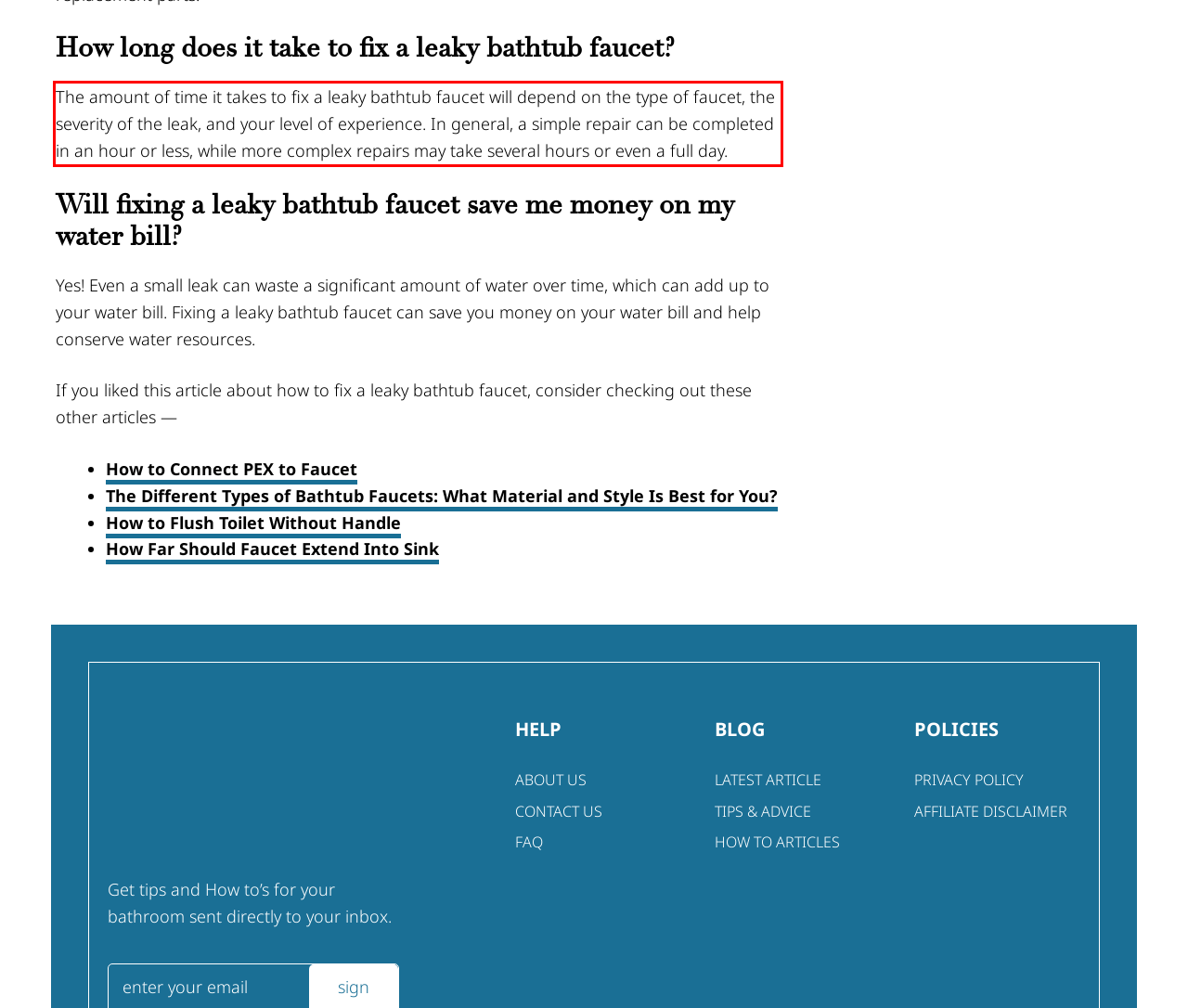Please extract the text content within the red bounding box on the webpage screenshot using OCR.

The amount of time it takes to fix a leaky bathtub faucet will depend on the type of faucet, the severity of the leak, and your level of experience. In general, a simple repair can be completed in an hour or less, while more complex repairs may take several hours or even a full day.